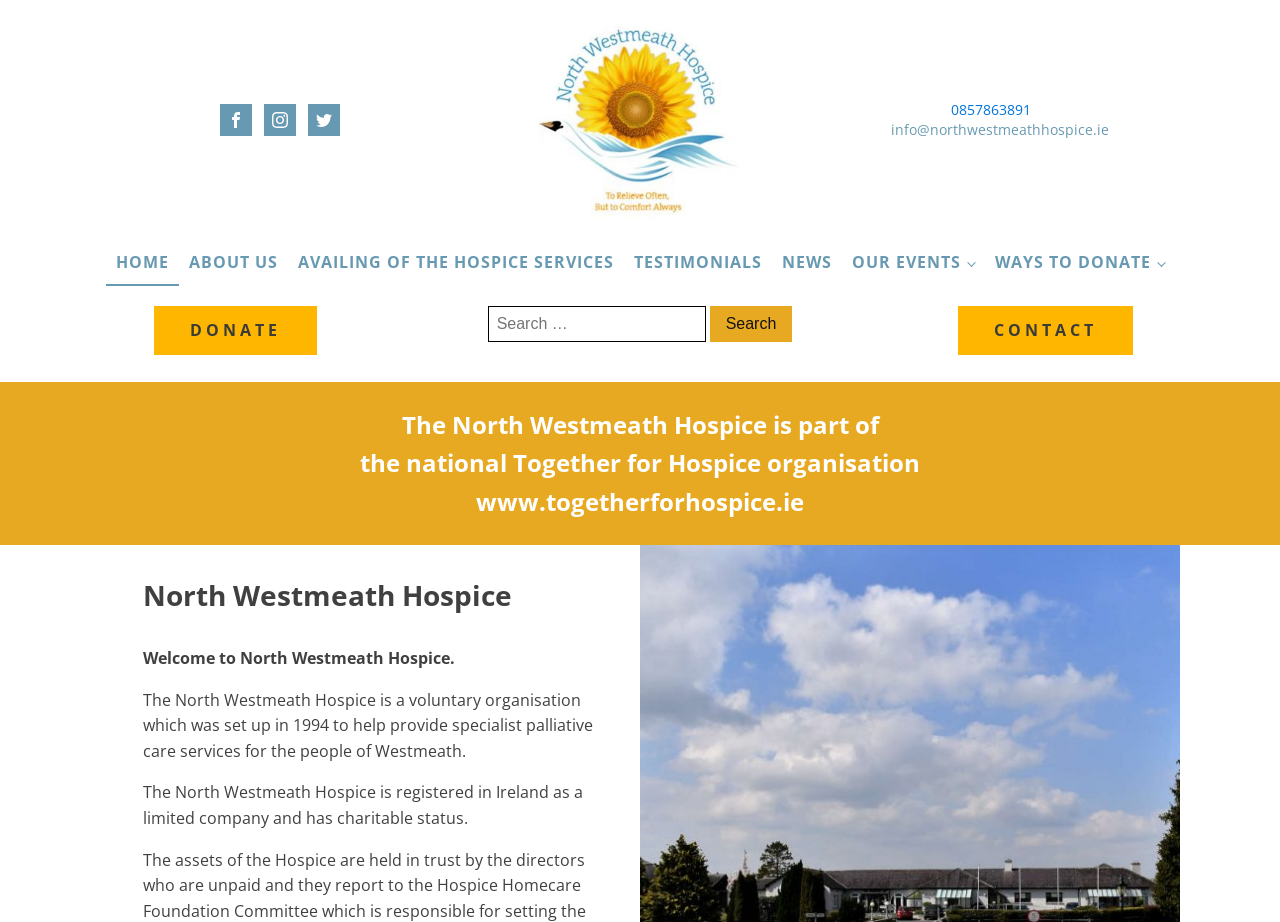What type of organization is North Westmeath Hospice?
Refer to the screenshot and answer in one word or phrase.

Voluntary organisation